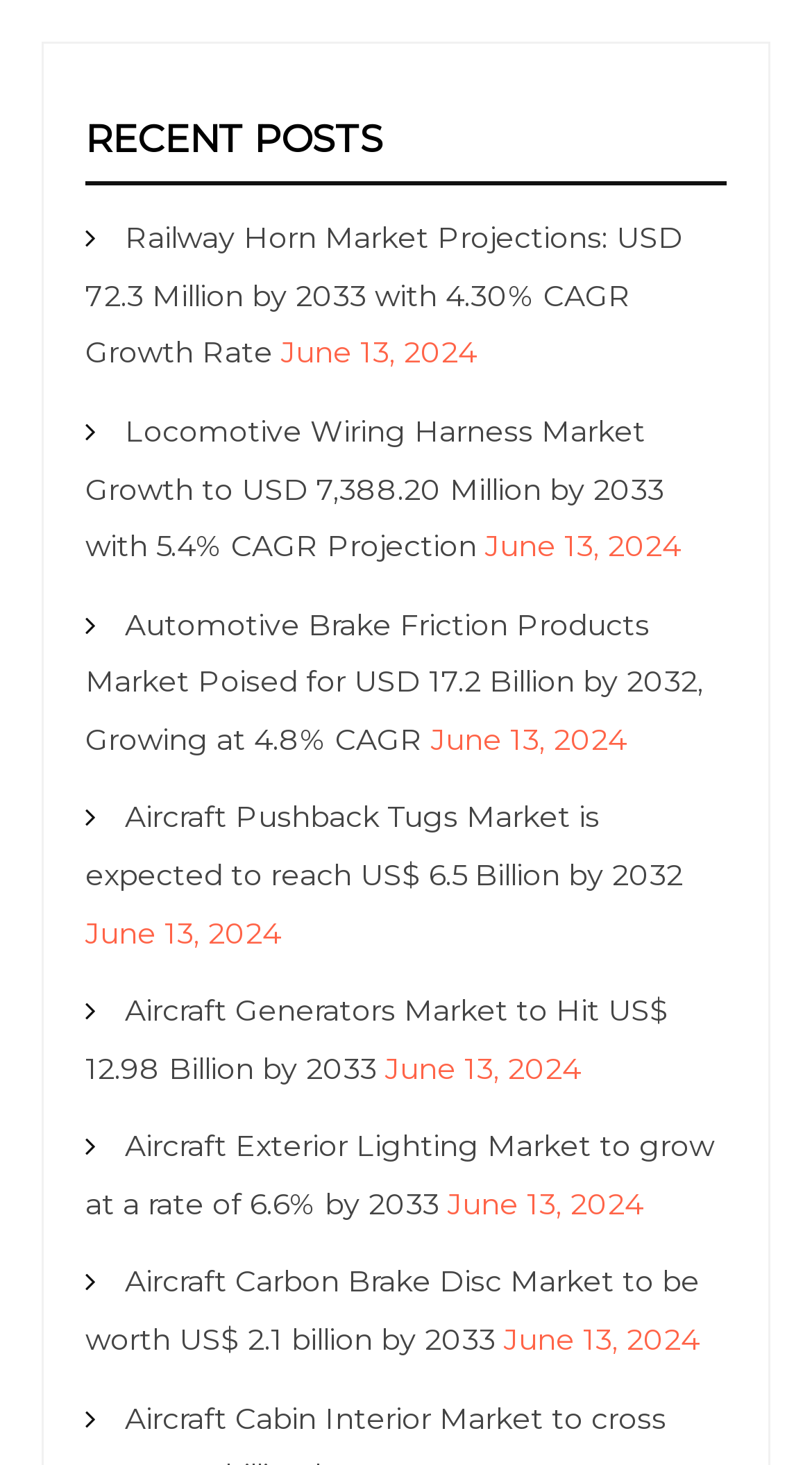Refer to the image and provide an in-depth answer to the question:
What is the highest growth rate mentioned?

After examining the link elements, I found that the highest growth rate mentioned is 6.6%, which is associated with the 'Aircraft Exterior Lighting Market' post.